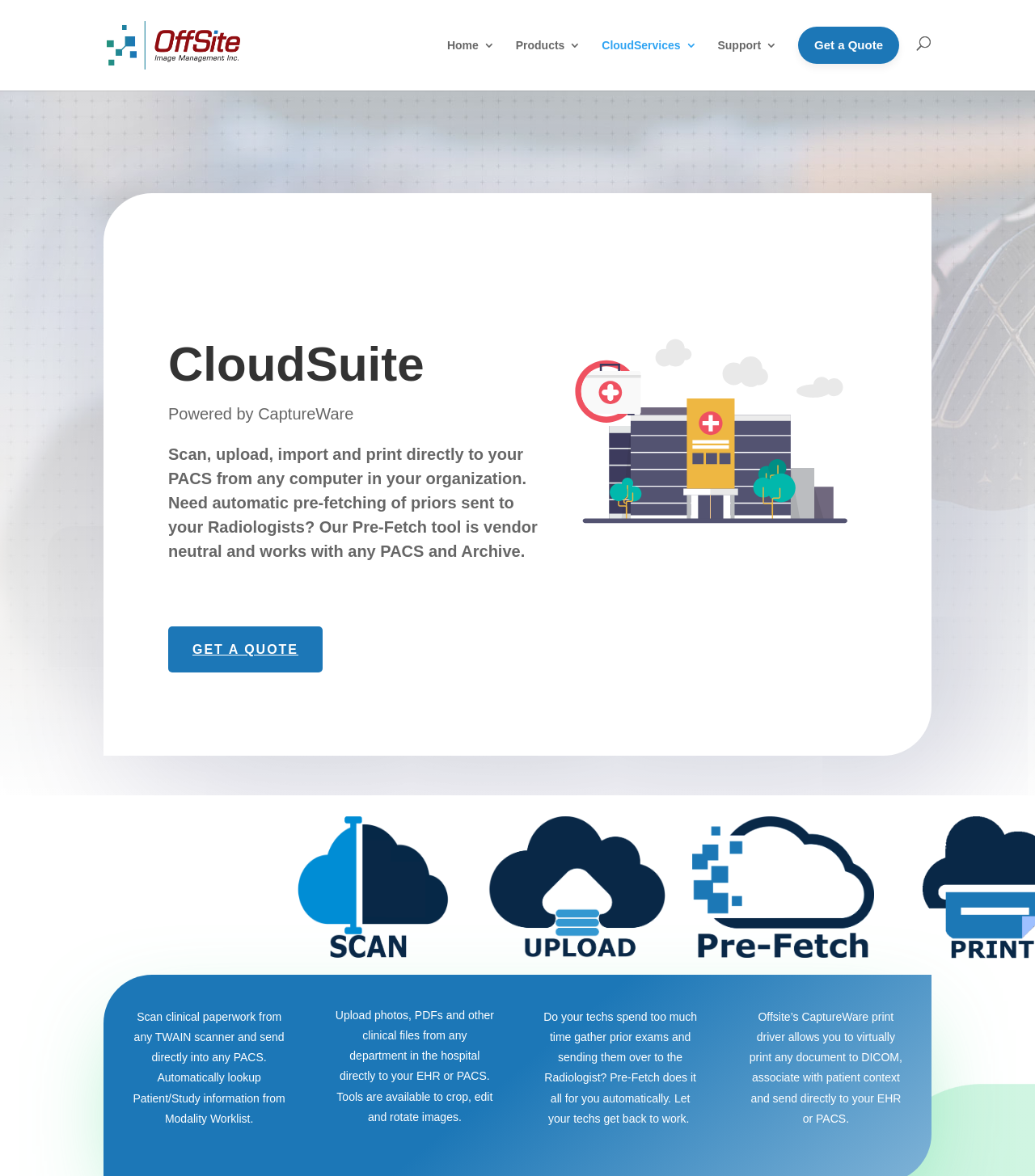What is the purpose of the Pre-Fetch tool?
Please answer the question as detailed as possible.

I found the information about the Pre-Fetch tool in the static text element that describes its functionality as 'automatic pre-fetching of priors sent to your Radiologists'.